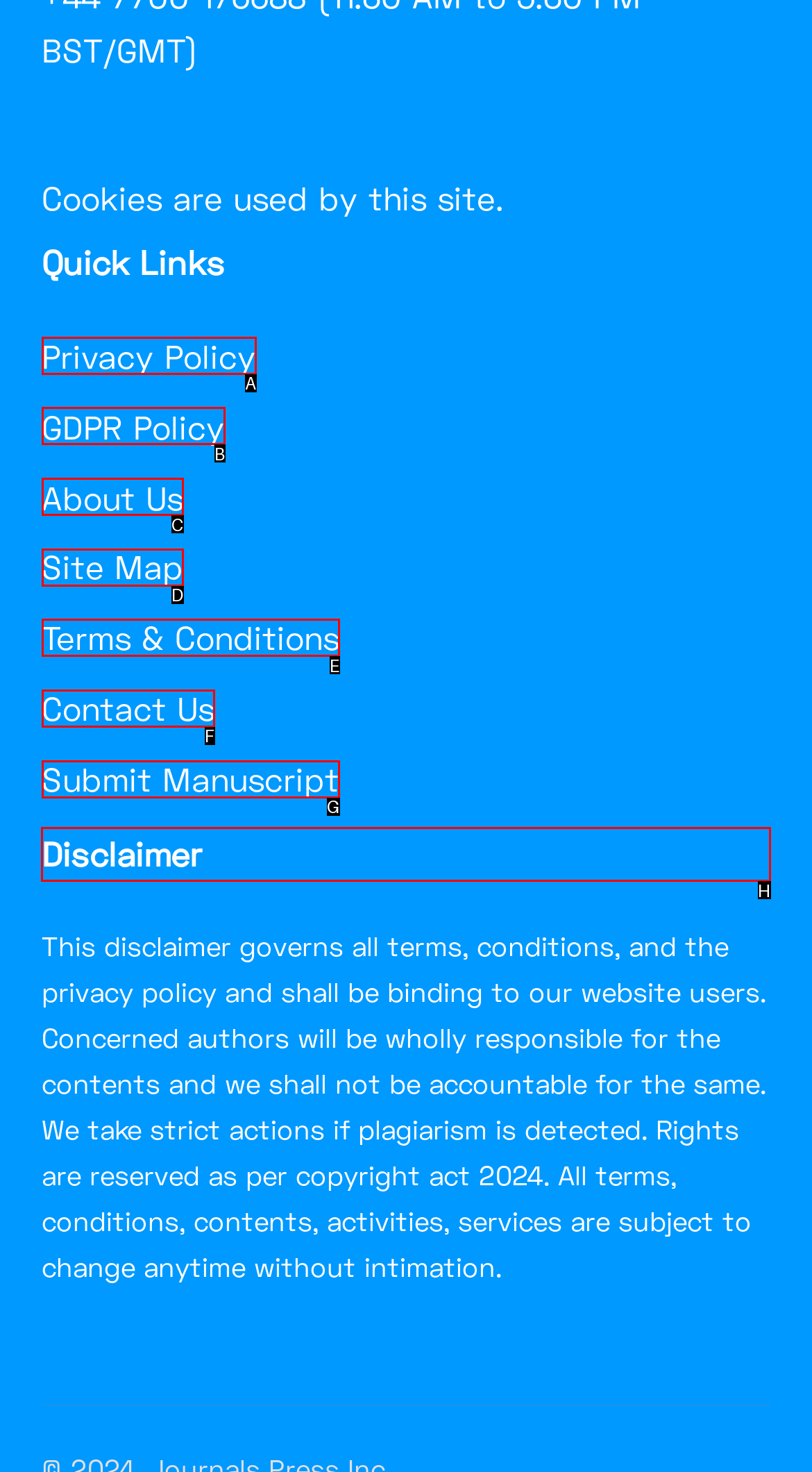Identify the HTML element to select in order to accomplish the following task: read disclaimer
Reply with the letter of the chosen option from the given choices directly.

H